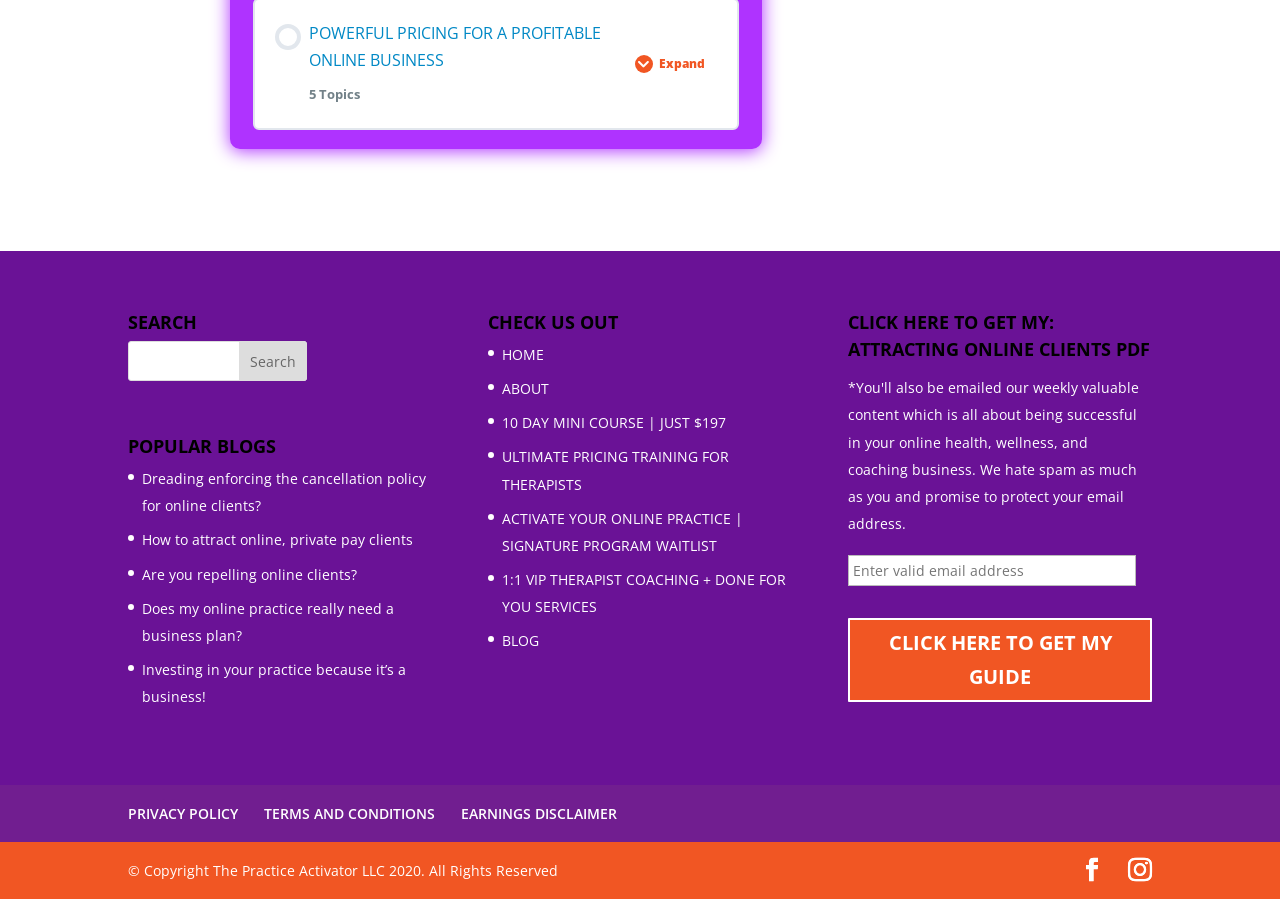Provide the bounding box coordinates of the UI element this sentence describes: "EARNINGS DISCLAIMER".

[0.36, 0.894, 0.482, 0.915]